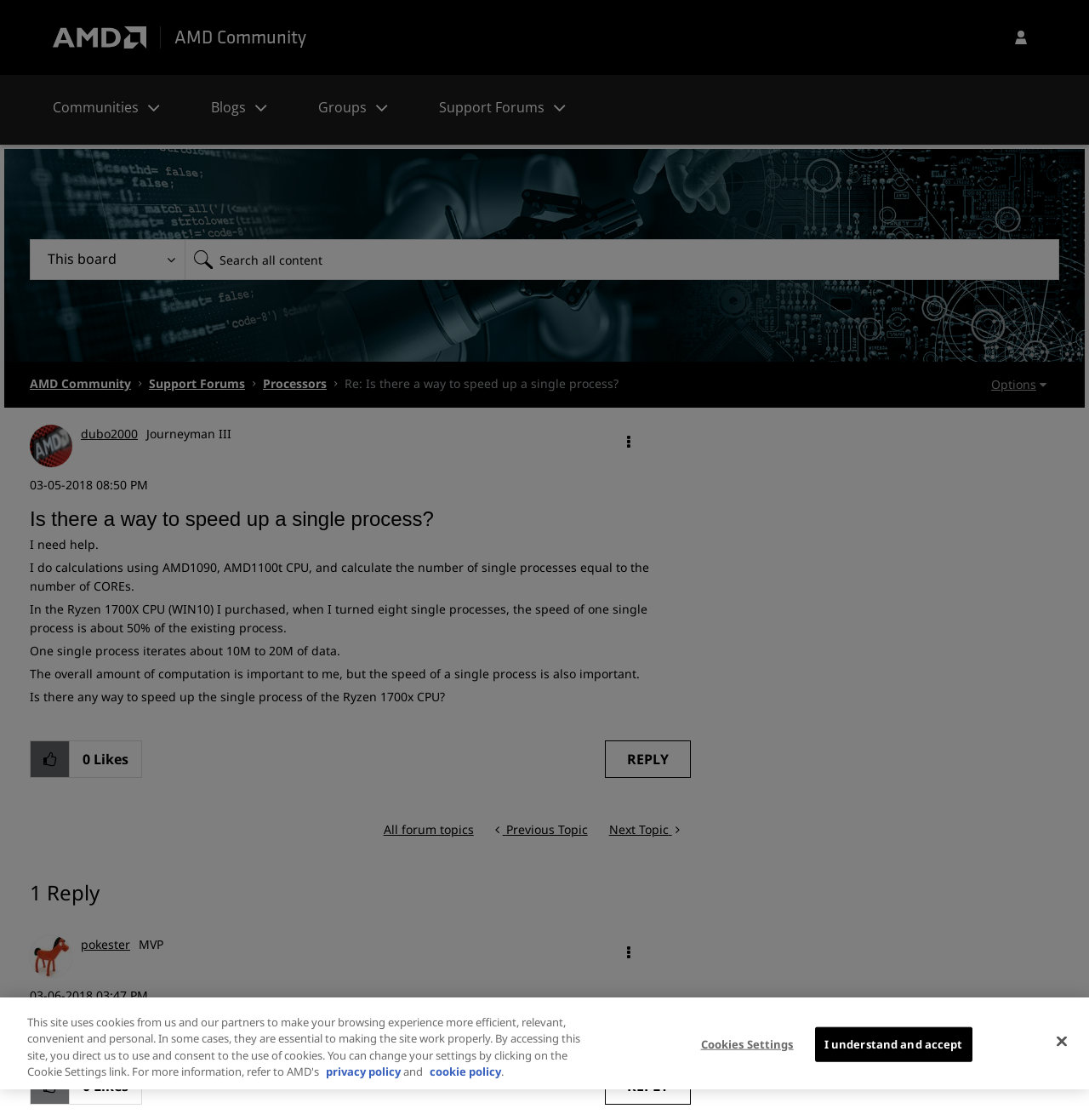Please give a concise answer to this question using a single word or phrase: 
How many replies are there in this topic?

1